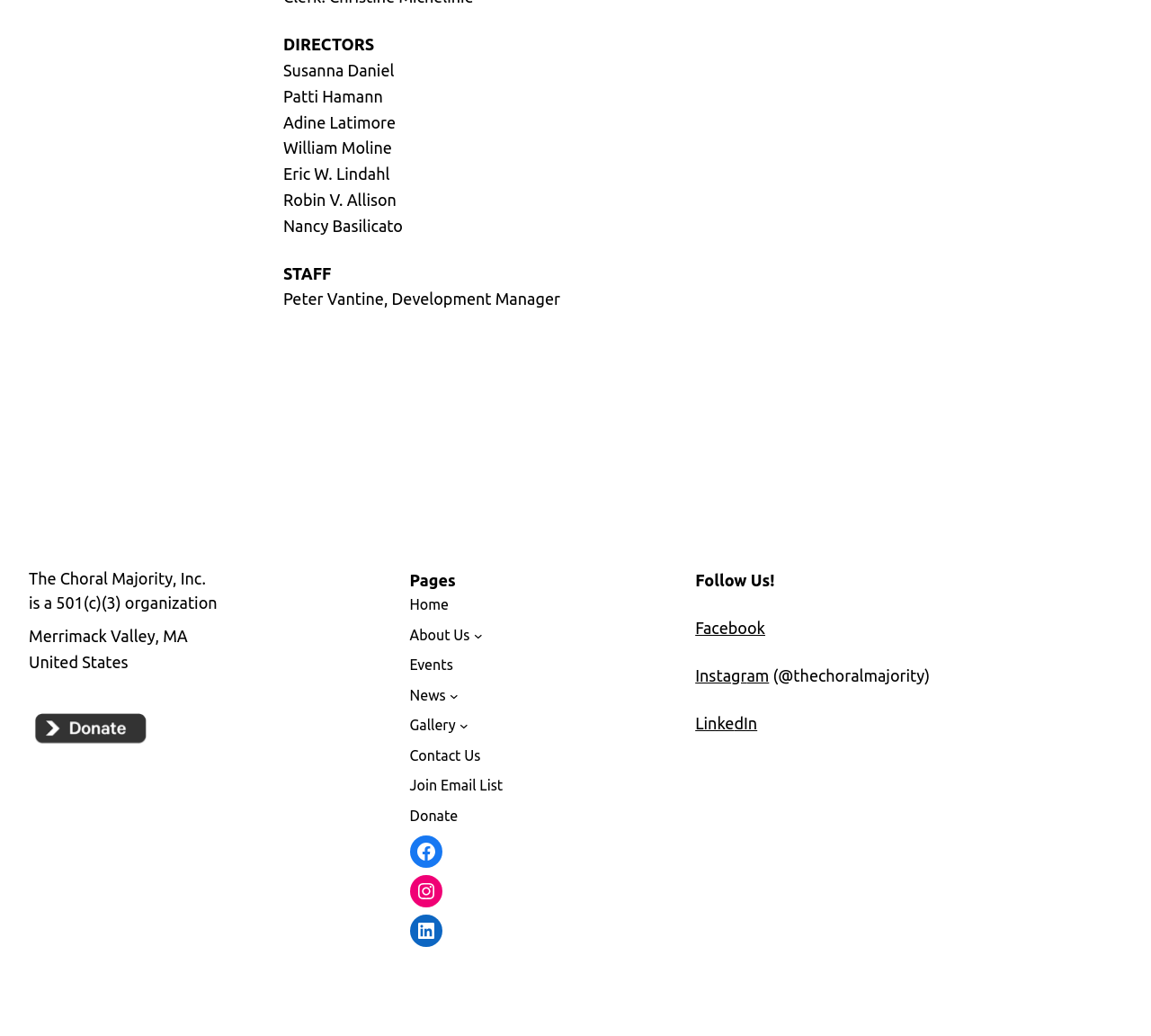Can you provide the bounding box coordinates for the element that should be clicked to implement the instruction: "Click on About Us"?

[0.356, 0.602, 0.408, 0.624]